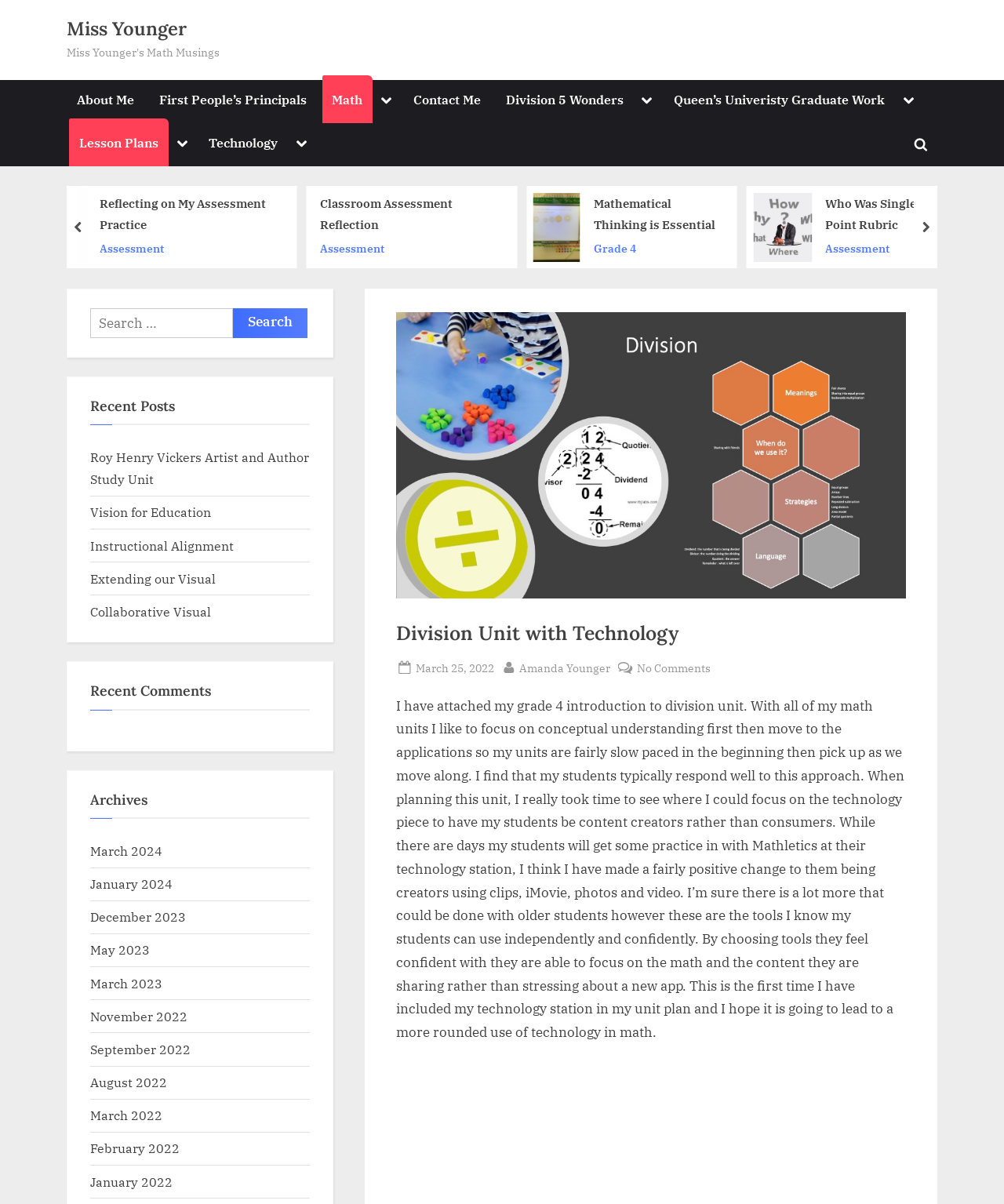Identify the bounding box coordinates of the area you need to click to perform the following instruction: "Click on the 'Lesson Plans' link".

[0.069, 0.102, 0.168, 0.138]